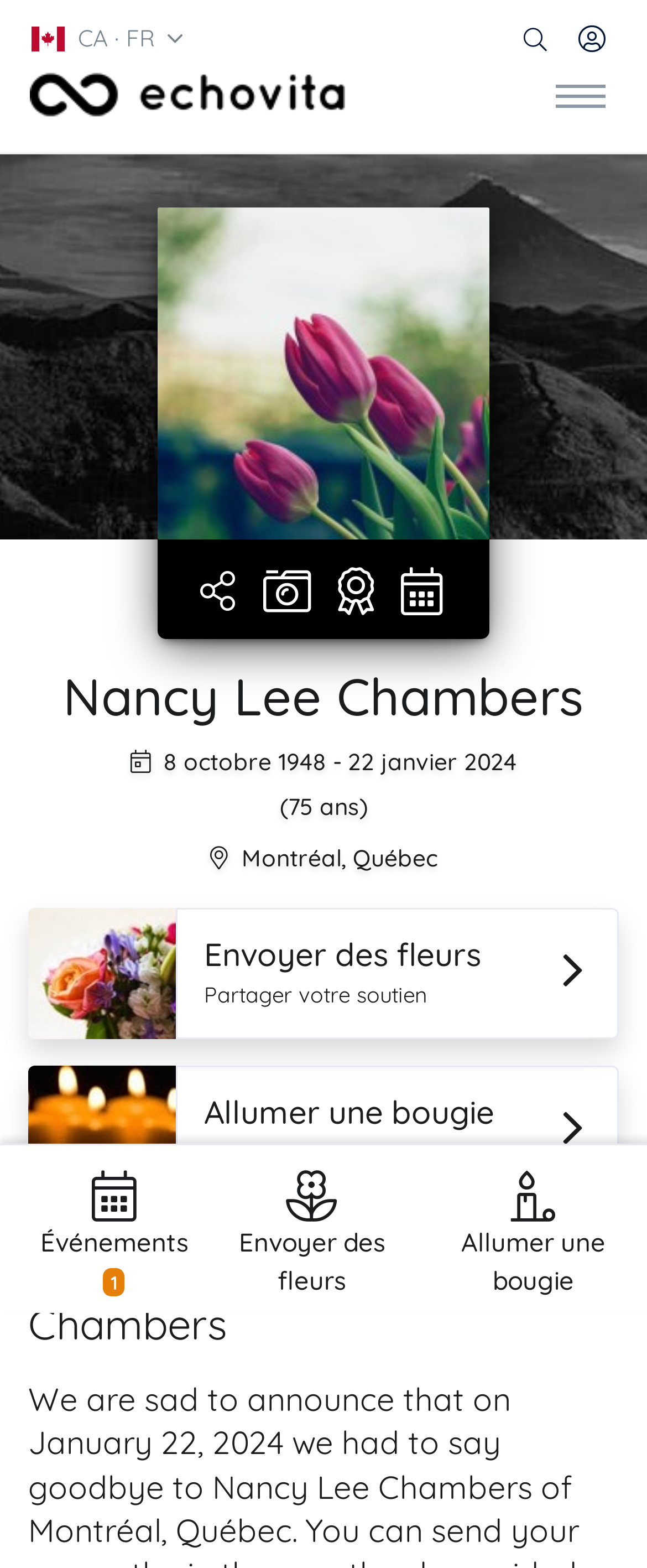Please identify the bounding box coordinates of the clickable element to fulfill the following instruction: "Share condolences". The coordinates should be four float numbers between 0 and 1, i.e., [left, top, right, bottom].

[0.306, 0.353, 0.376, 0.405]